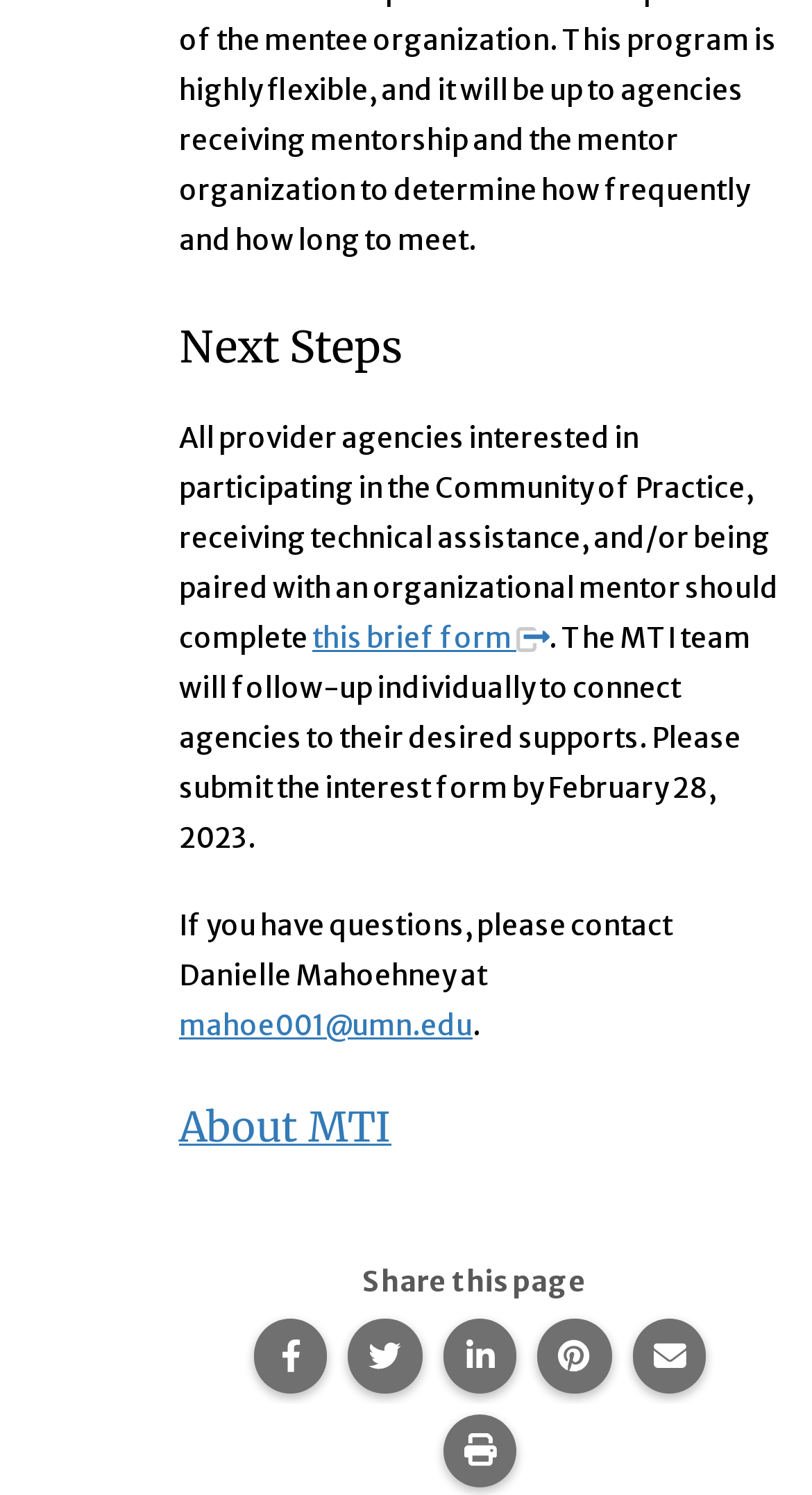Determine the coordinates of the bounding box for the clickable area needed to execute this instruction: "Learn more about MTI".

[0.221, 0.737, 0.482, 0.771]